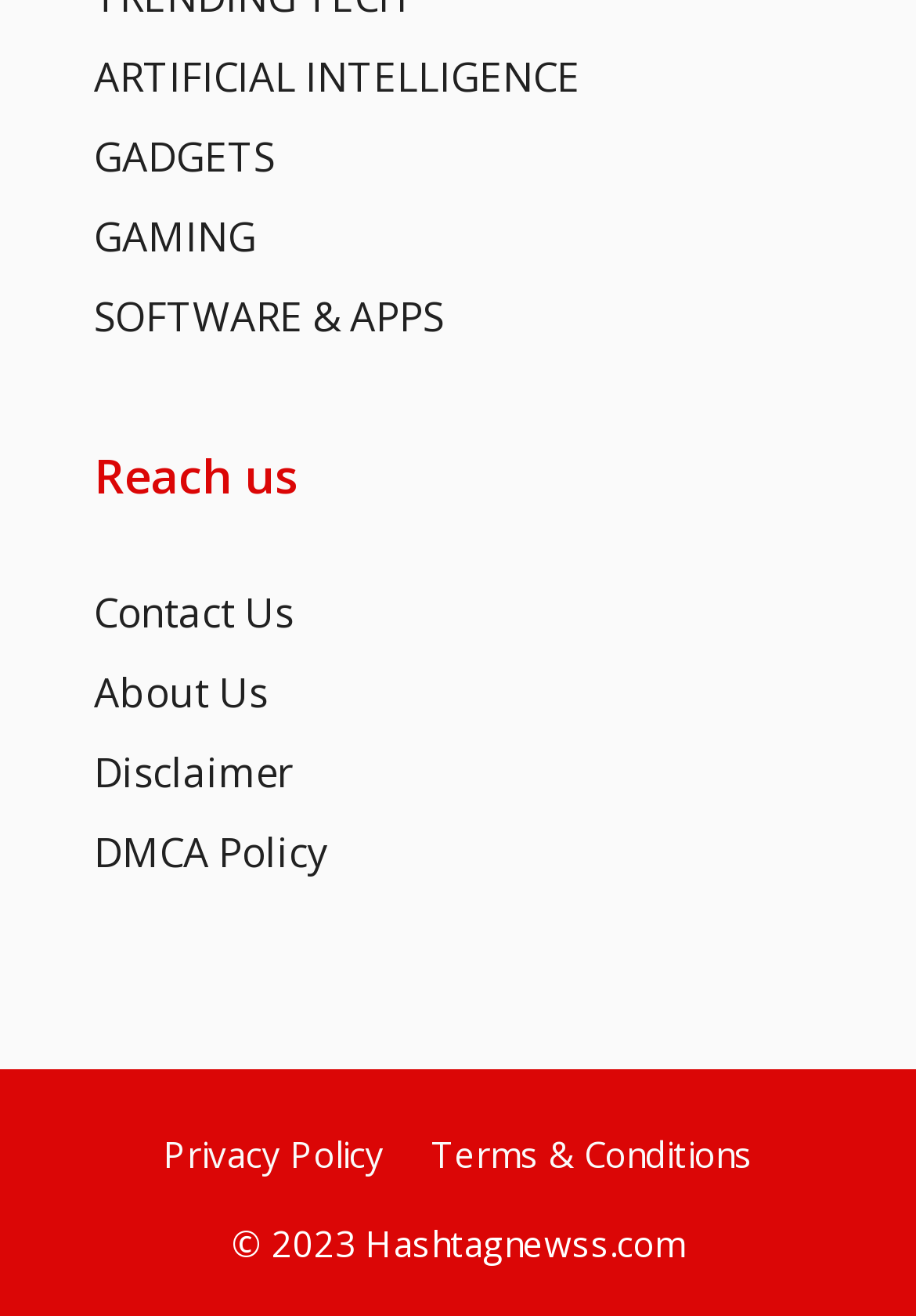Given the description of the UI element: "Disclaimer", predict the bounding box coordinates in the form of [left, top, right, bottom], with each value being a float between 0 and 1.

[0.103, 0.566, 0.321, 0.607]